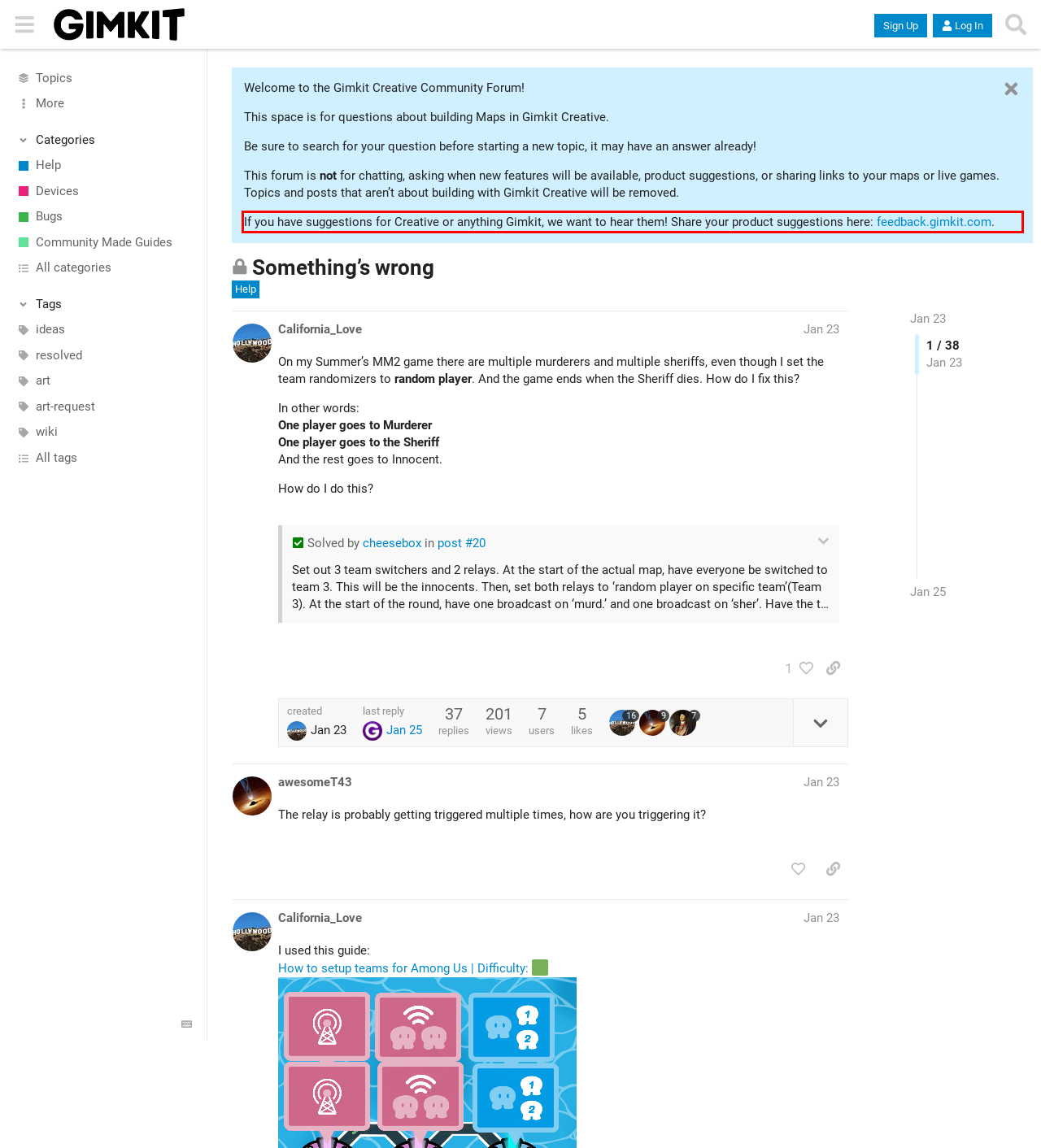You have a screenshot of a webpage where a UI element is enclosed in a red rectangle. Perform OCR to capture the text inside this red rectangle.

If you have suggestions for Creative or anything Gimkit, we want to hear them! Share your product suggestions here: feedback.gimkit.com.